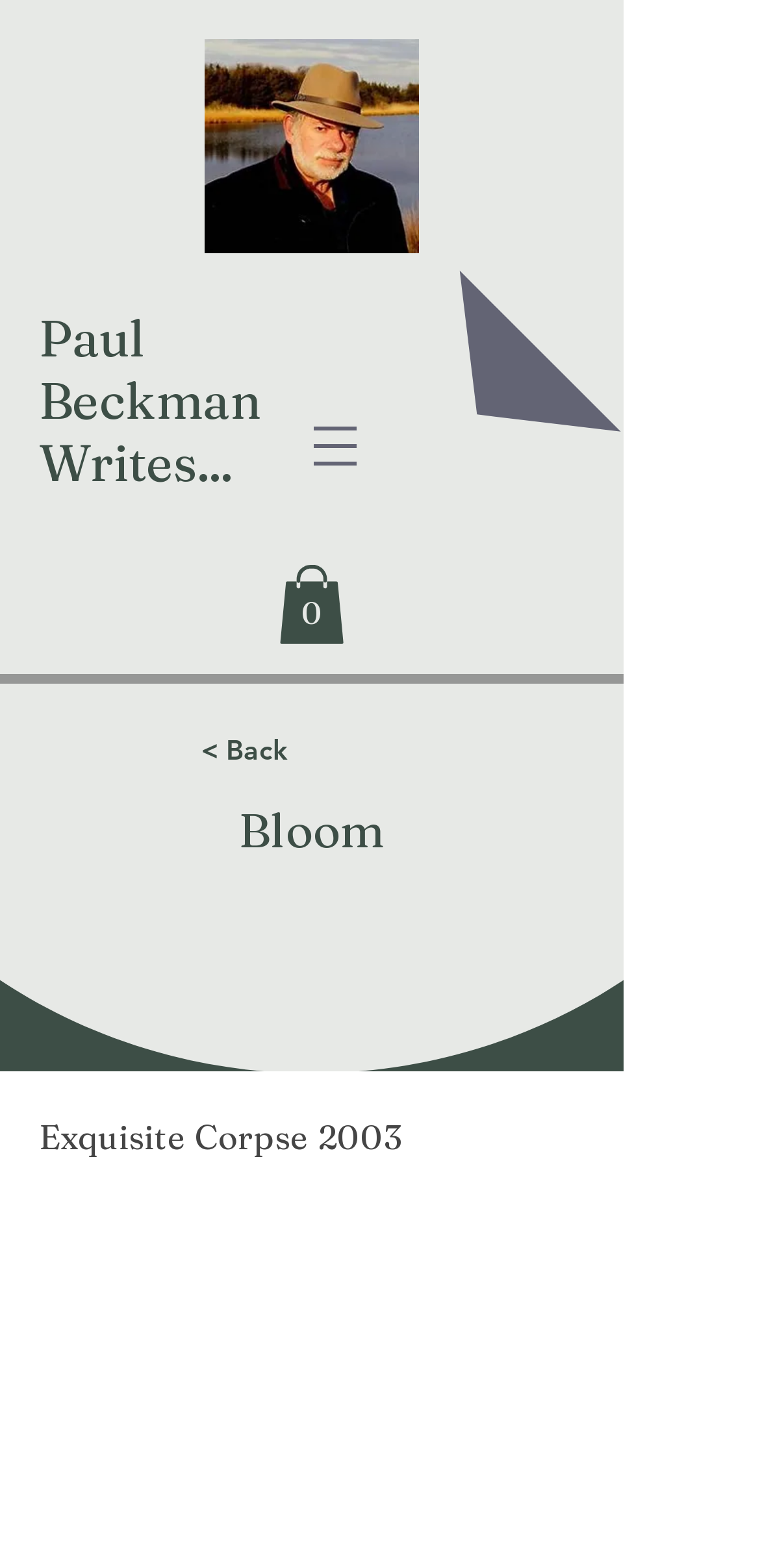Respond to the following query with just one word or a short phrase: 
What is the title of the latest article?

Exquisite Corpse 2003